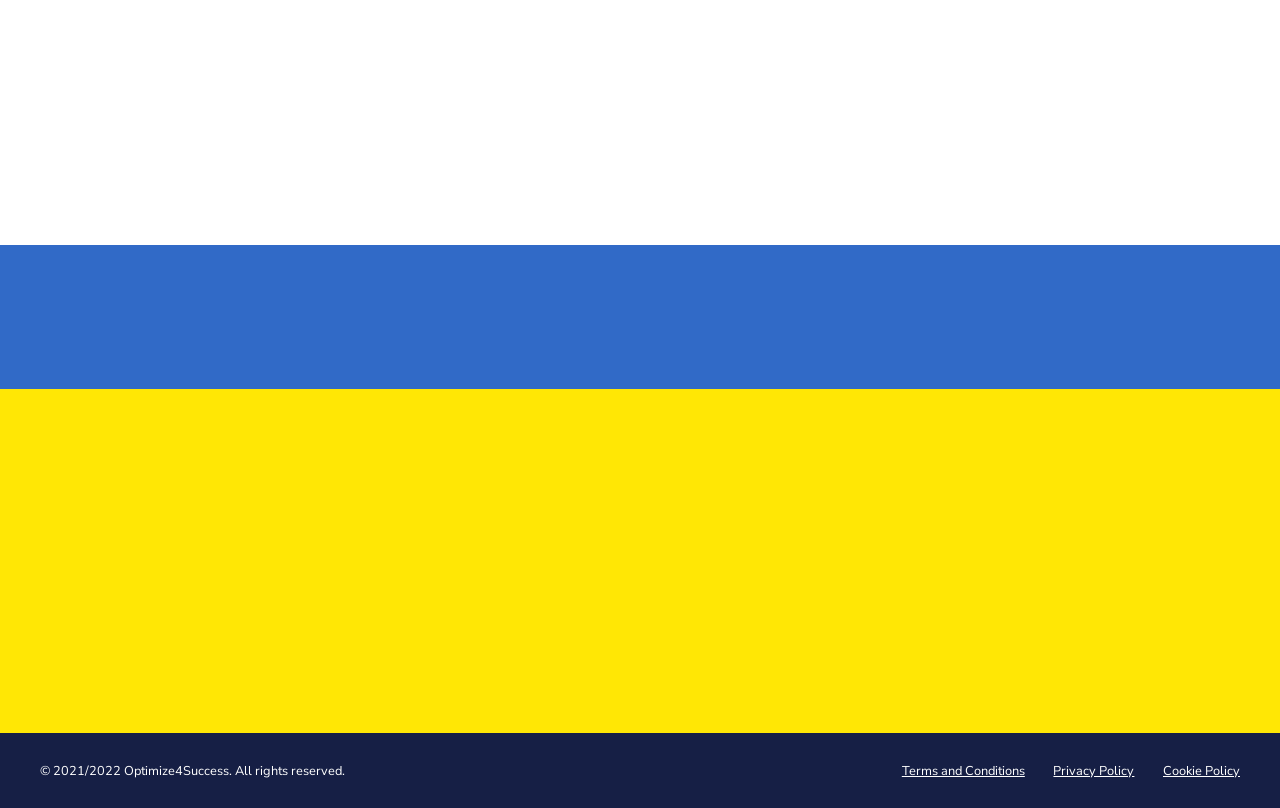What is the company's name?
Examine the image closely and answer the question with as much detail as possible.

The company's name is mentioned in the text 'Trust Optimize4Success! We have the tools and expertise to take your real estate Facebook marketing to the next level.' and also in the heading 'Speak with an Expert Today!' and other parts of the webpage.